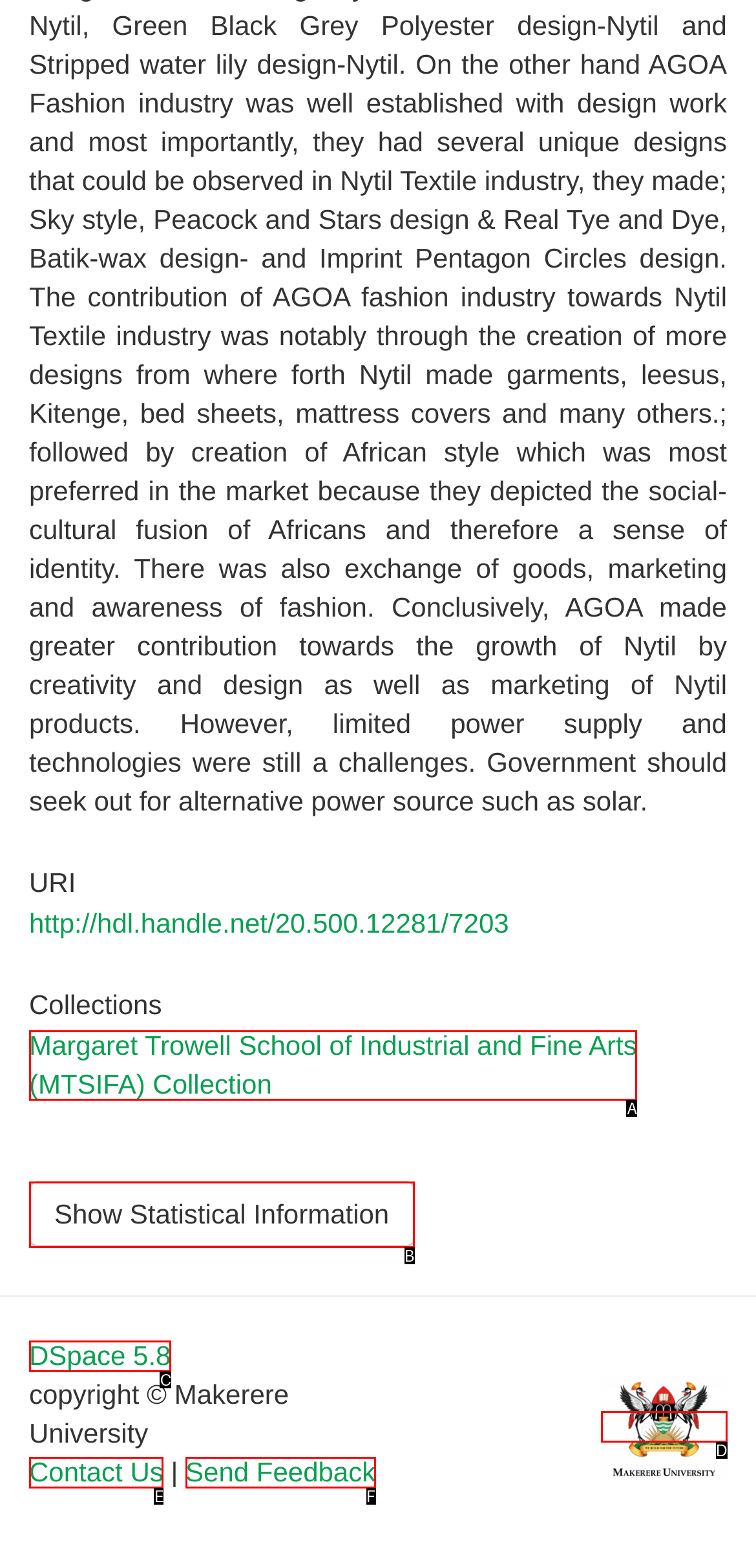Point out the HTML element that matches the following description: Send Feedback
Answer with the letter from the provided choices.

F